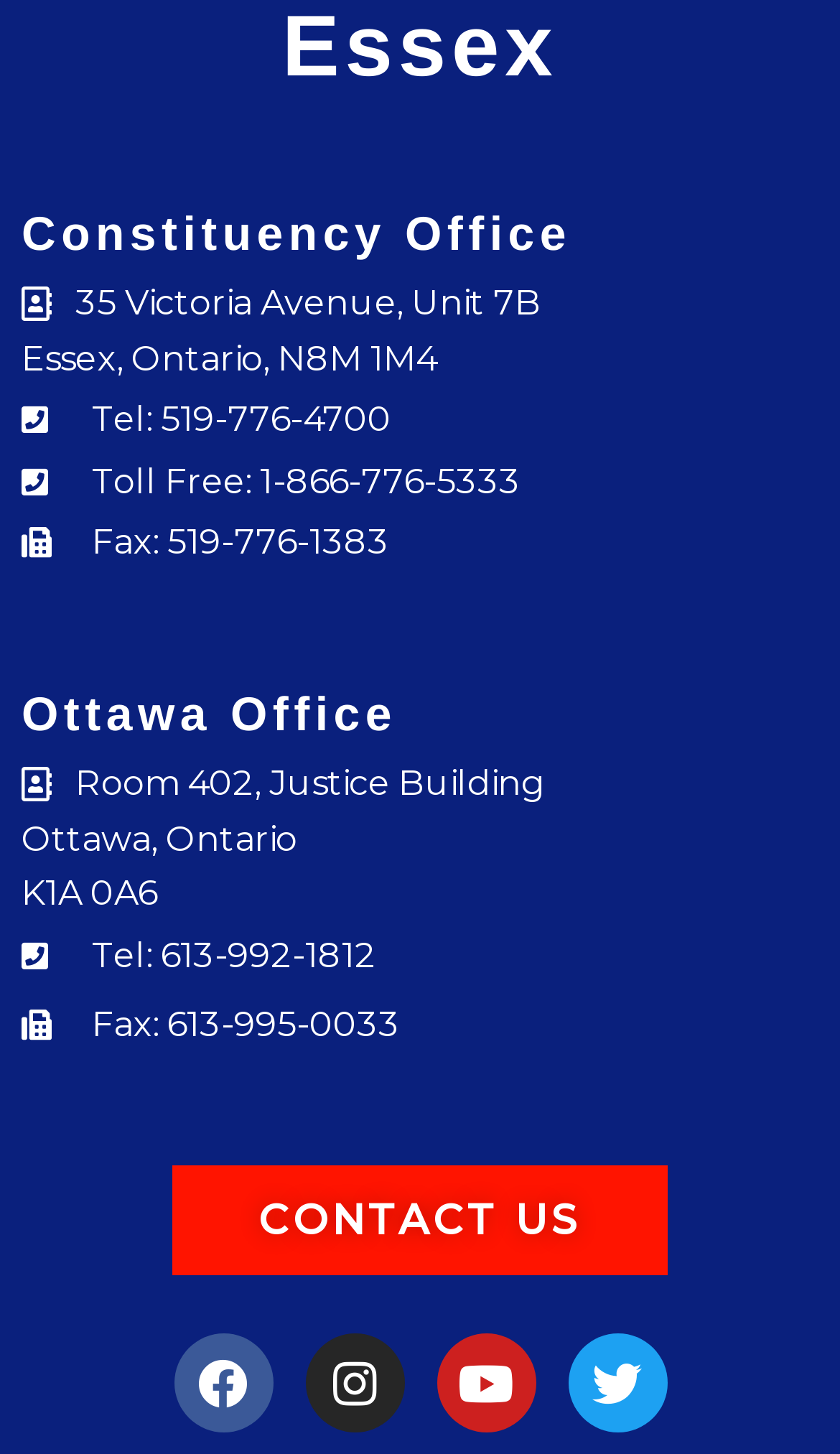Find the bounding box coordinates of the clickable area that will achieve the following instruction: "View constituency office contact information".

[0.026, 0.136, 0.974, 0.185]